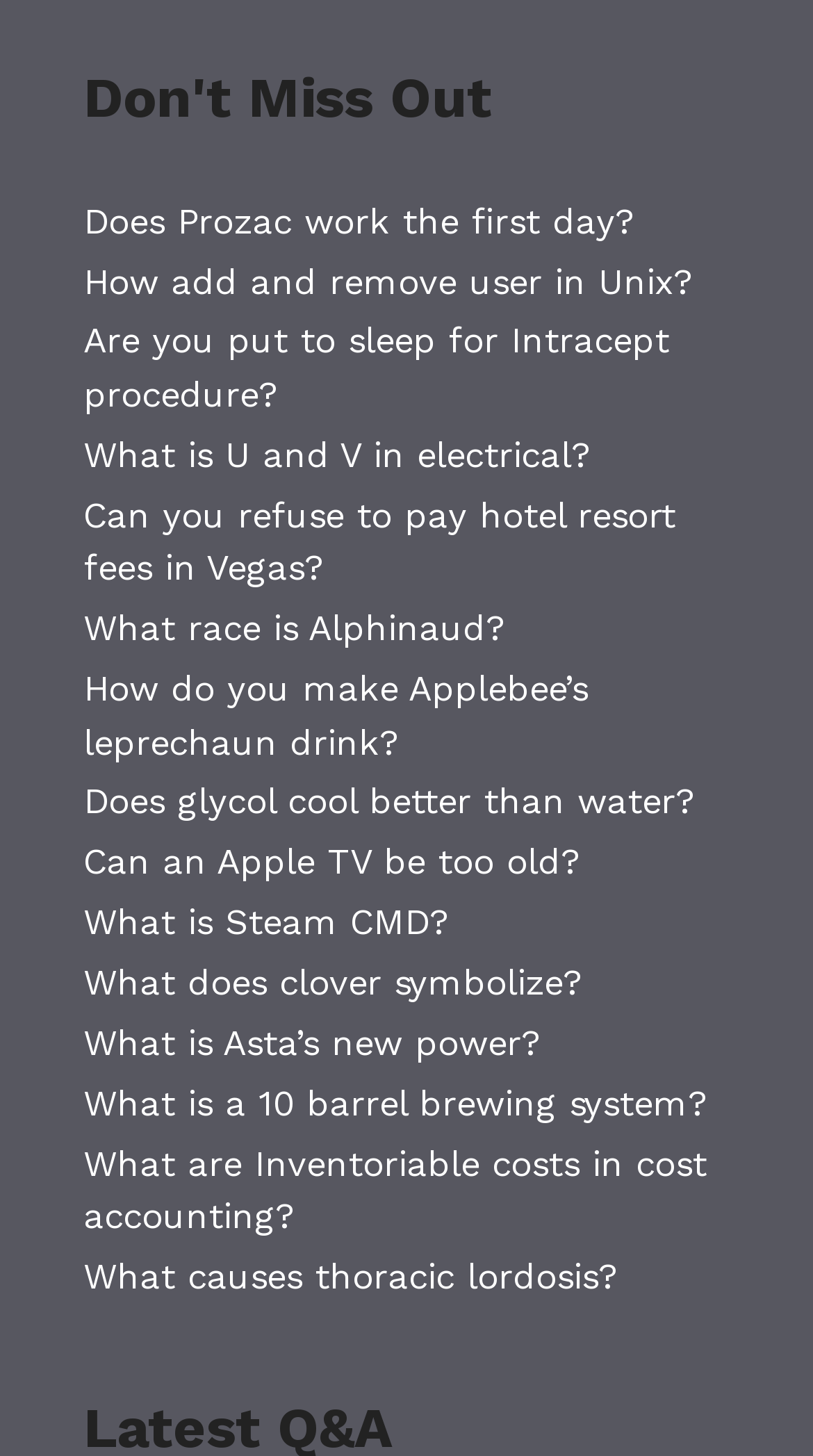What is the vertical position of the fifth article?
Using the visual information from the image, give a one-word or short-phrase answer.

0.414